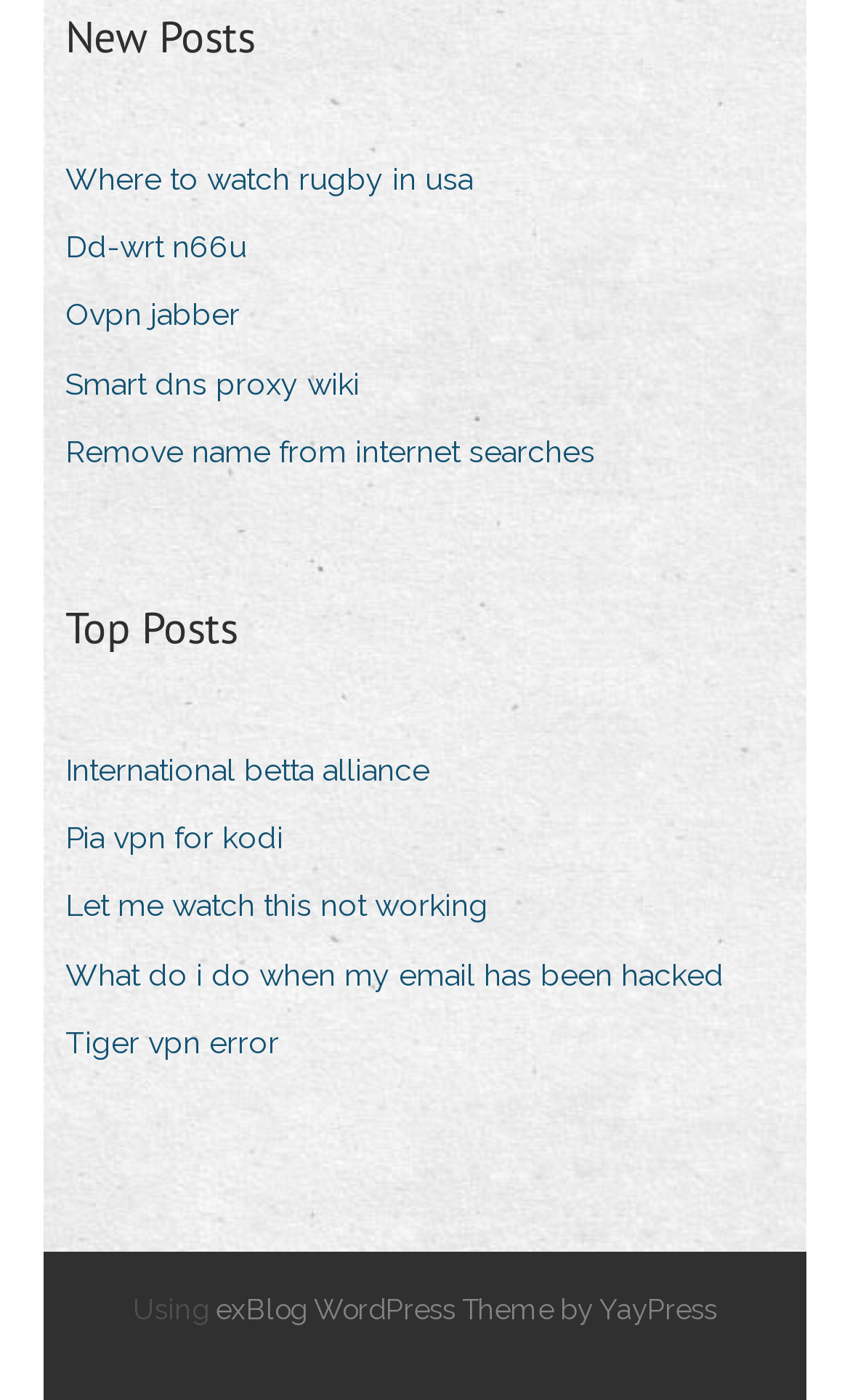Show the bounding box coordinates of the element that should be clicked to complete the task: "Explore top posts".

[0.077, 0.425, 0.279, 0.472]